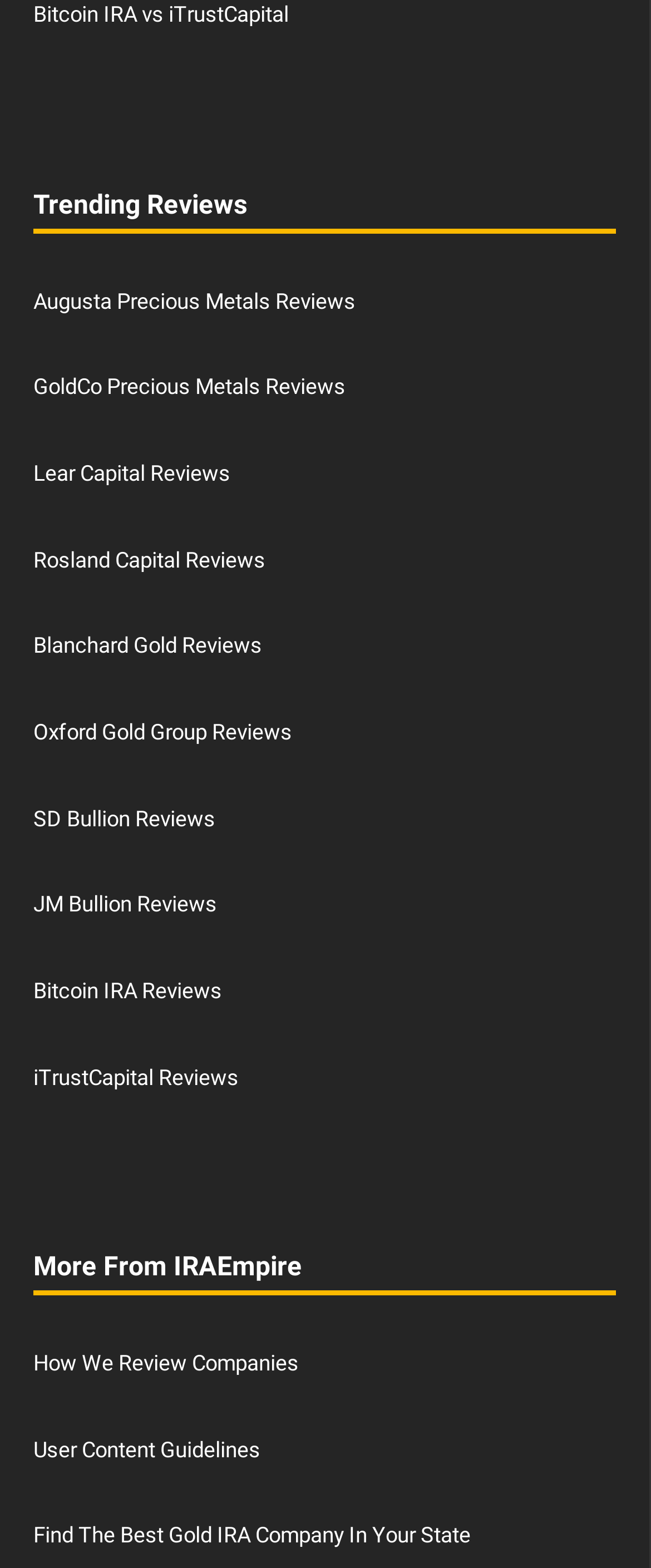What is the topic of the trending reviews?
Refer to the image and provide a one-word or short phrase answer.

Precious Metals